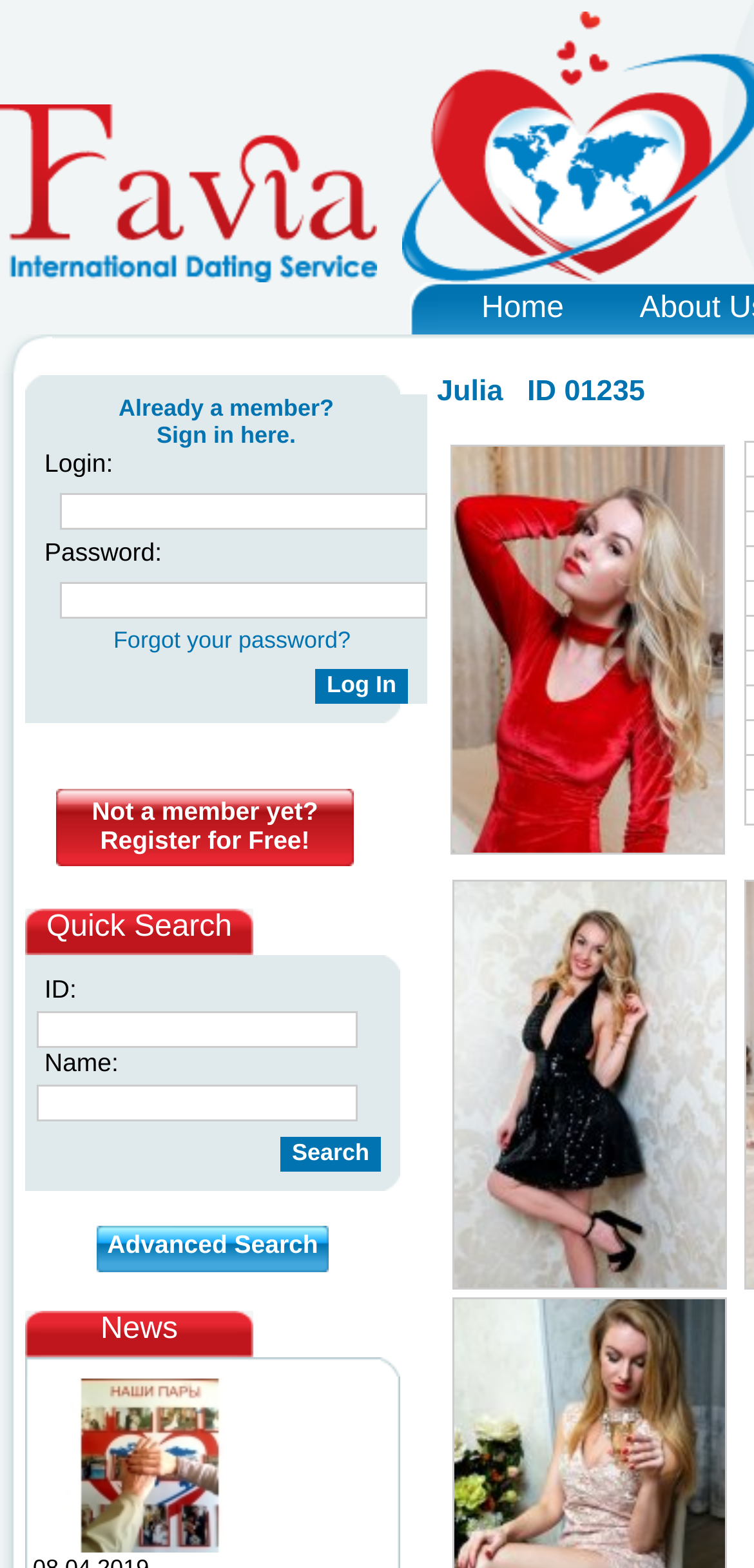Respond to the following question with a brief word or phrase:
What is the purpose of the 'Quick Search' section?

To search for members